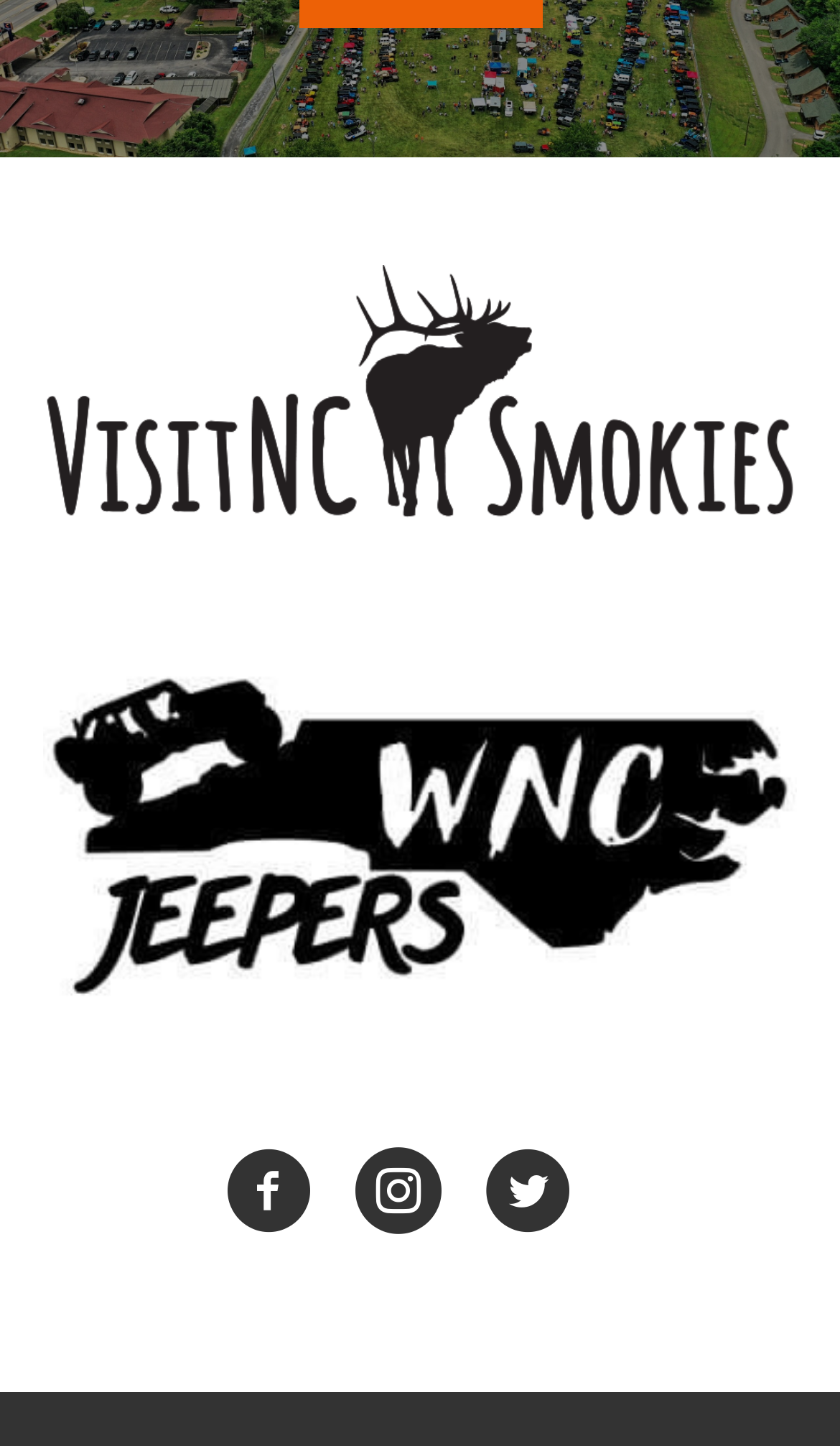What is the position of the Twitter link?
Provide a detailed and extensive answer to the question.

I compared the y1 and y2 coordinates of the Twitter link with the other links and found that it has the largest y1 and y2 values, indicating that it is located at the bottom right of the webpage.